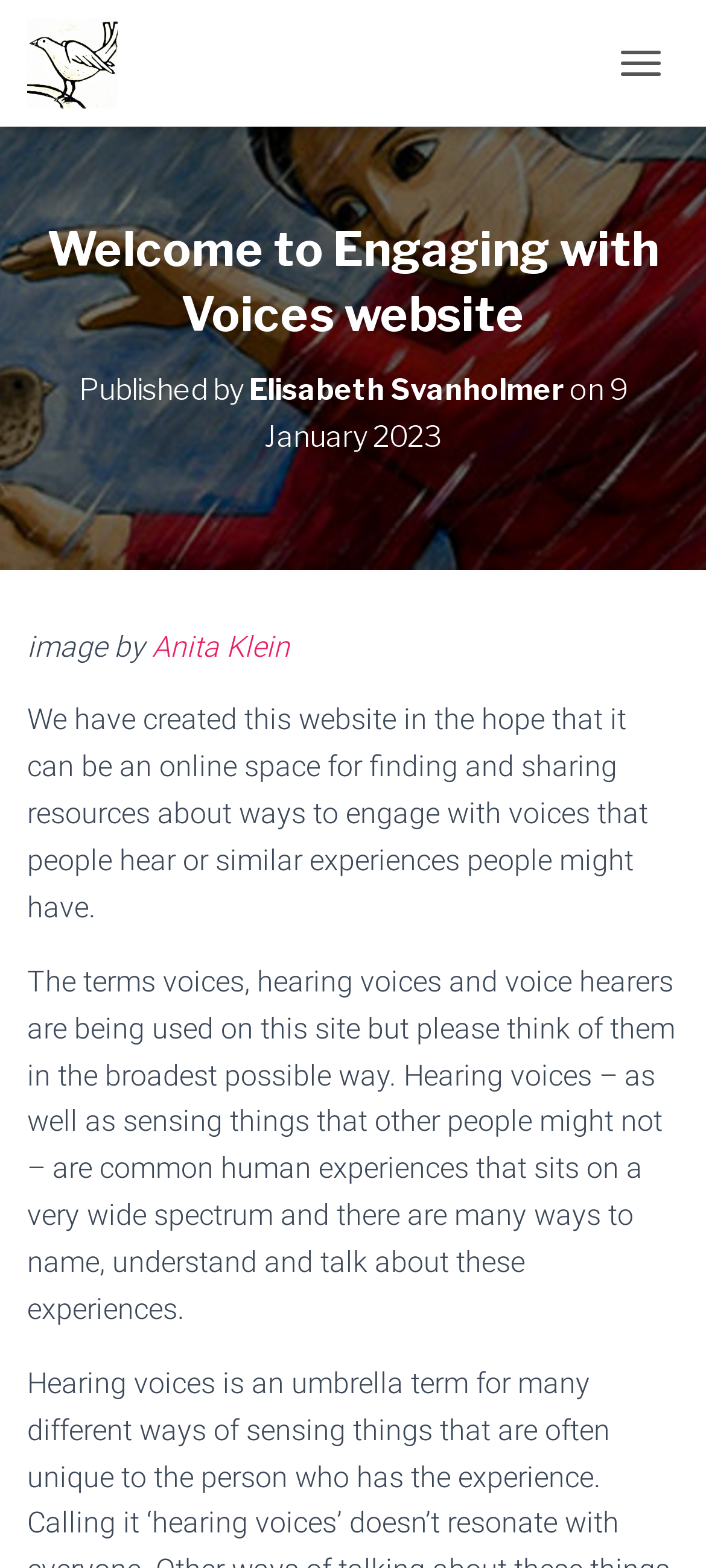Give an in-depth explanation of the webpage layout and content.

The webpage is the homepage of "Engaging with Voices" website. At the top left, there is a logo image with the text "Engaging With Voices" next to it, which is also a clickable link. On the top right, there is a button labeled "TOGGLE NAVIGATION". 

Below the logo, there is a main heading that reads "Welcome to Engaging with Voices website". Underneath this heading, there is a subheading that indicates the publication information, including the author "Elisabeth Svanholmer" and the date "9 January 2023". The author's name is a clickable link.

Following the publication information, there is a text that credits the image to "Anita Klein", and then a paragraph that explains the purpose of the website, which is to provide an online space for sharing resources about engaging with voices or similar experiences. 

Below this paragraph, there is another text that clarifies the terminology used on the website, explaining that the terms "voices", "hearing voices", and "voice hearers" are used in a broad sense to encompass a wide range of human experiences.